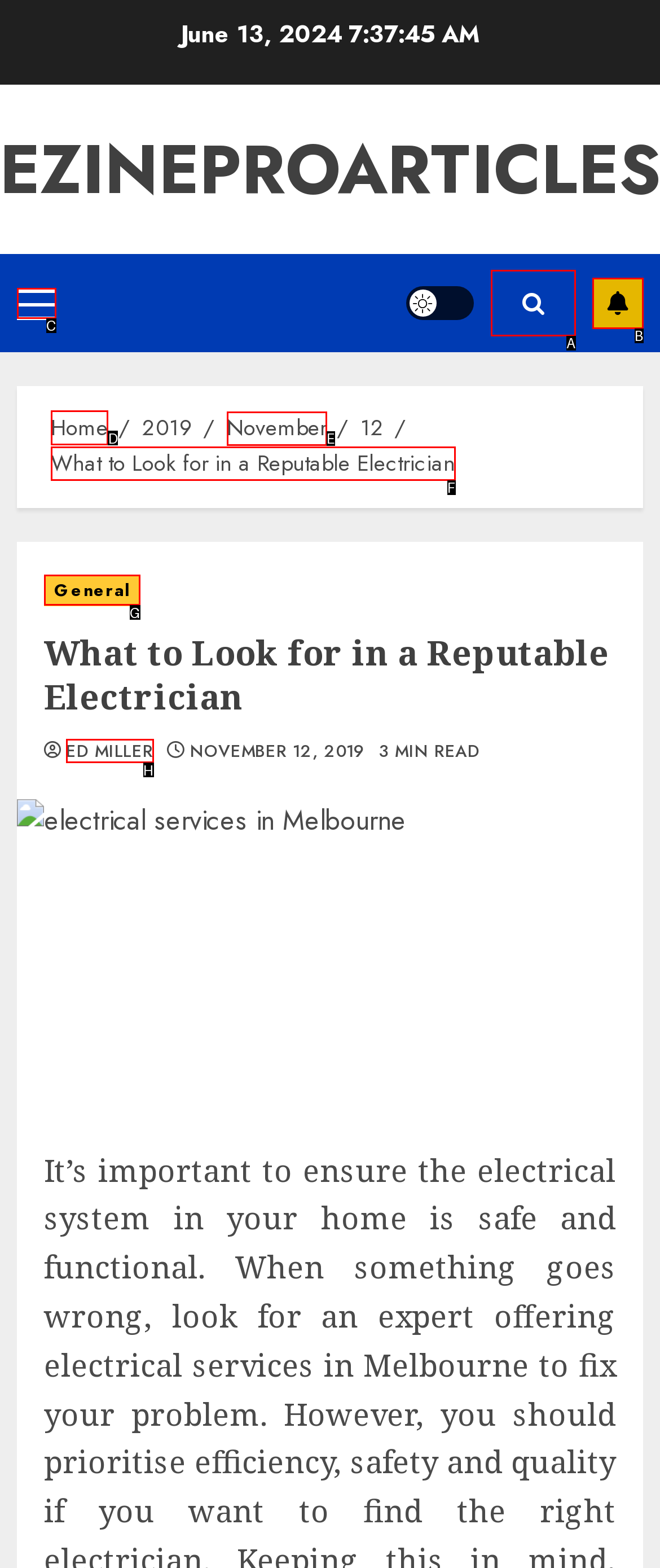Identify the correct HTML element to click for the task: Go back to Home page. Provide the letter of your choice.

D